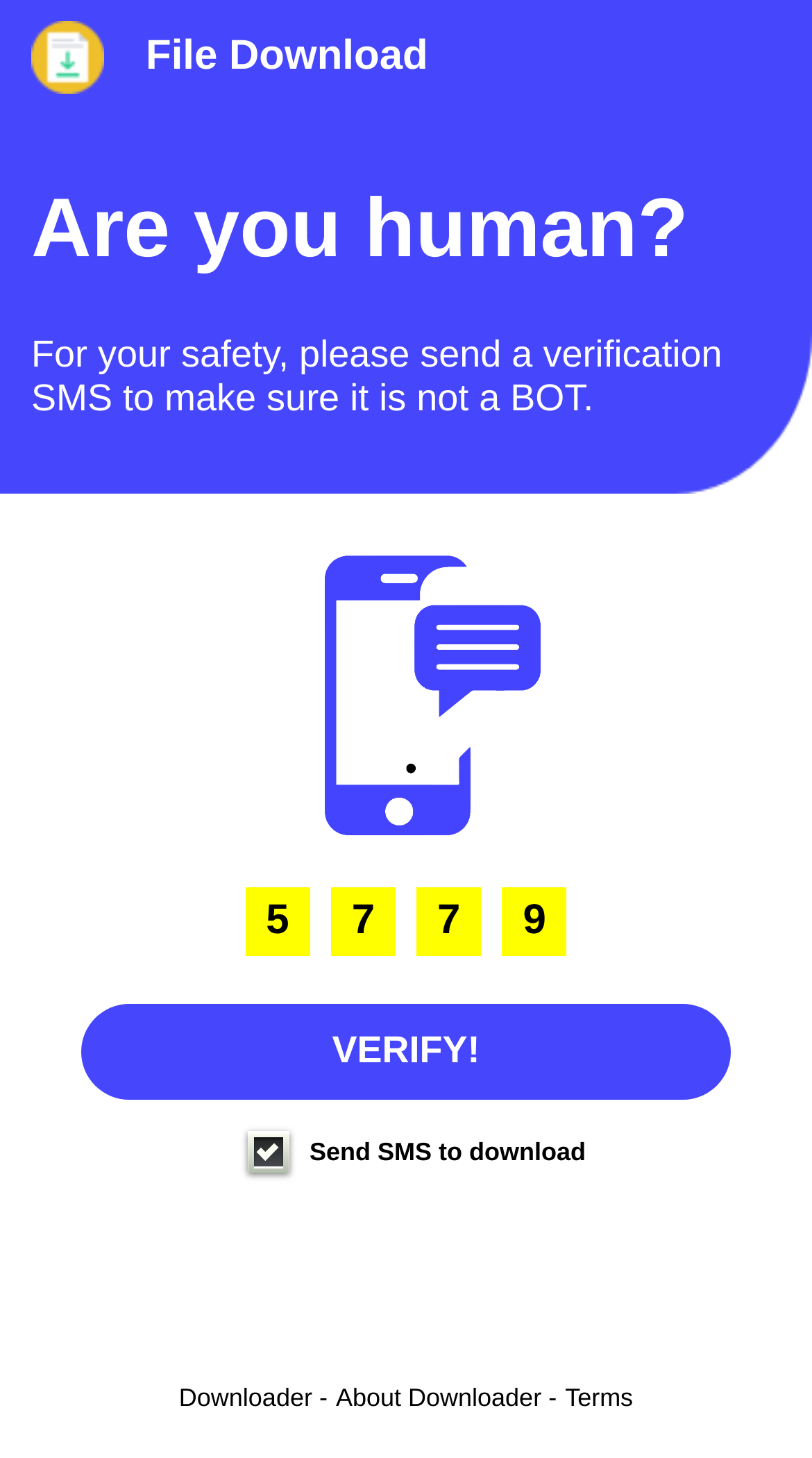Generate the main heading text from the webpage.

Are you human?